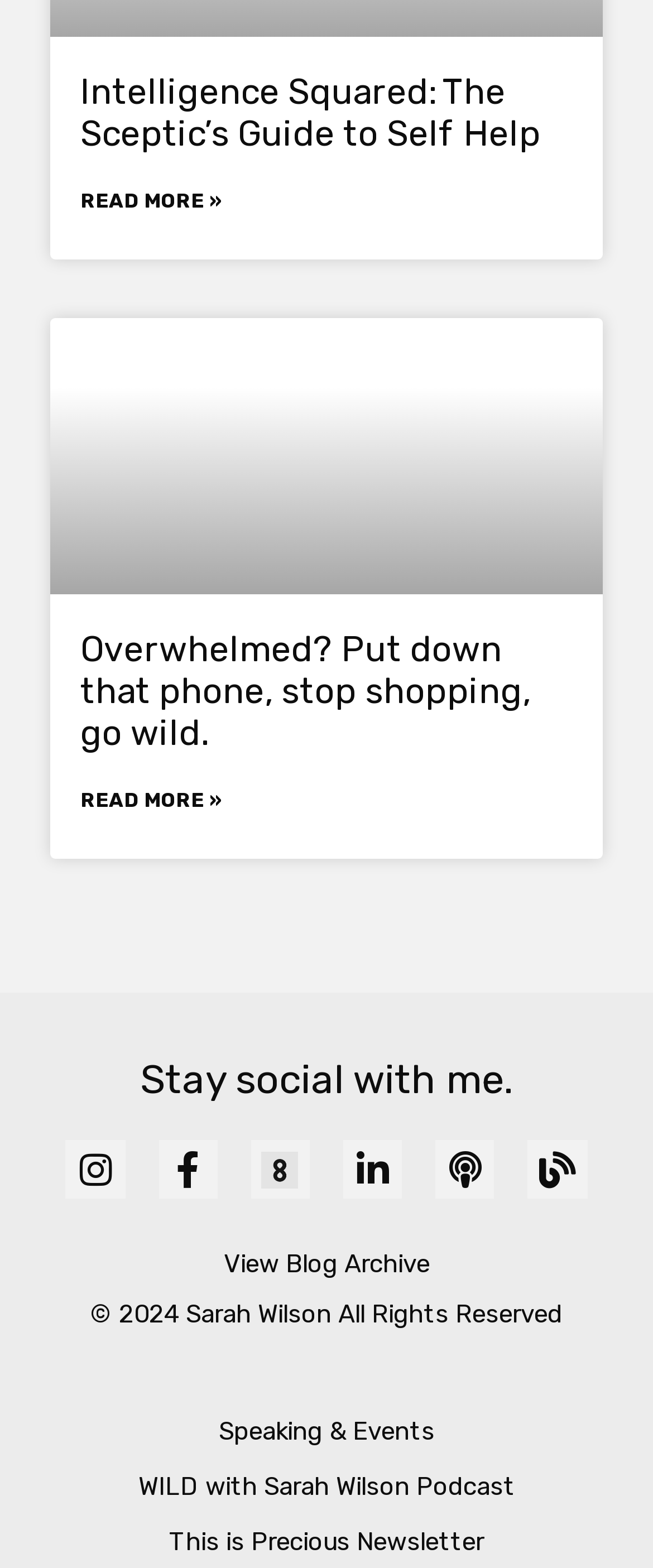Determine the bounding box of the UI component based on this description: "This is Precious Newsletter". The bounding box coordinates should be four float values between 0 and 1, i.e., [left, top, right, bottom].

[0.051, 0.968, 0.949, 1.0]